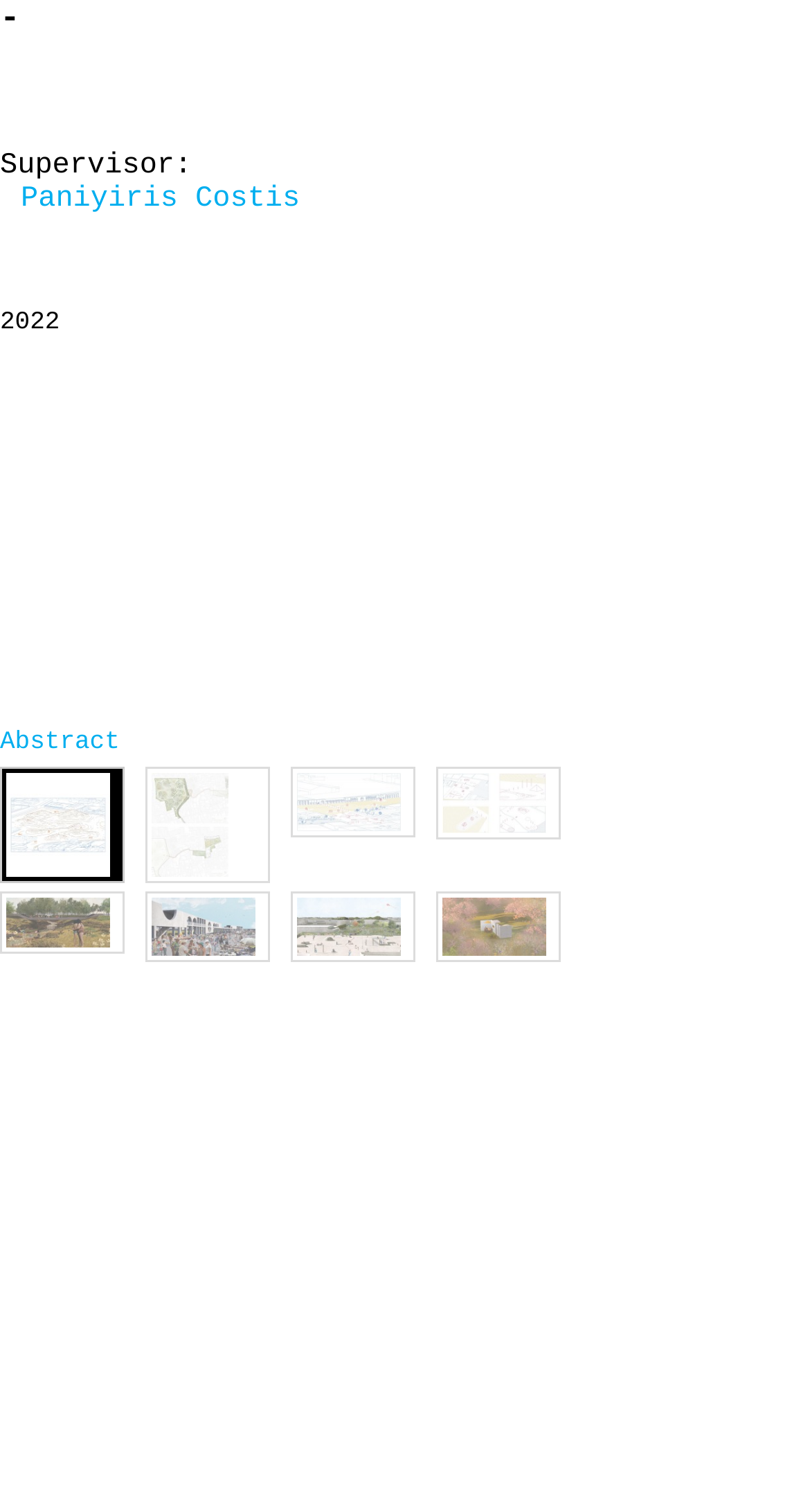Reply to the question with a single word or phrase:
Who is the supervisor of this project?

Paniyiris Costis